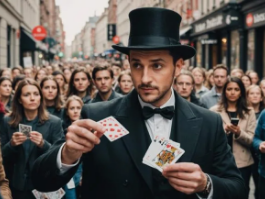Using the information shown in the image, answer the question with as much detail as possible: What is the mood of the audience?

The faces of the audience reflect a mix of curiosity and amazement, indicating that they are thoroughly entertained and engaged by the magician's performance.